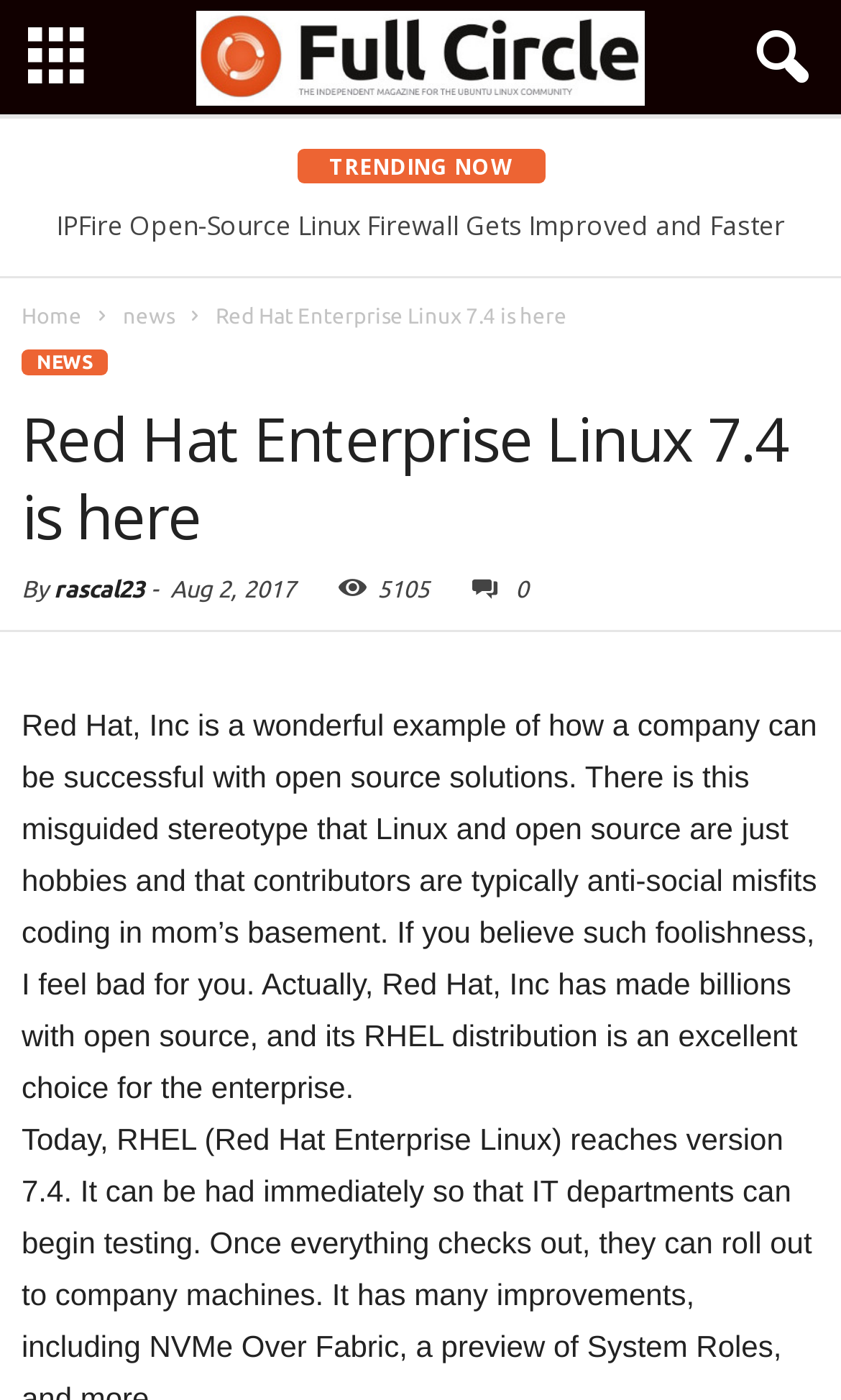Please determine the bounding box coordinates of the element's region to click for the following instruction: "Click on Empath link".

None